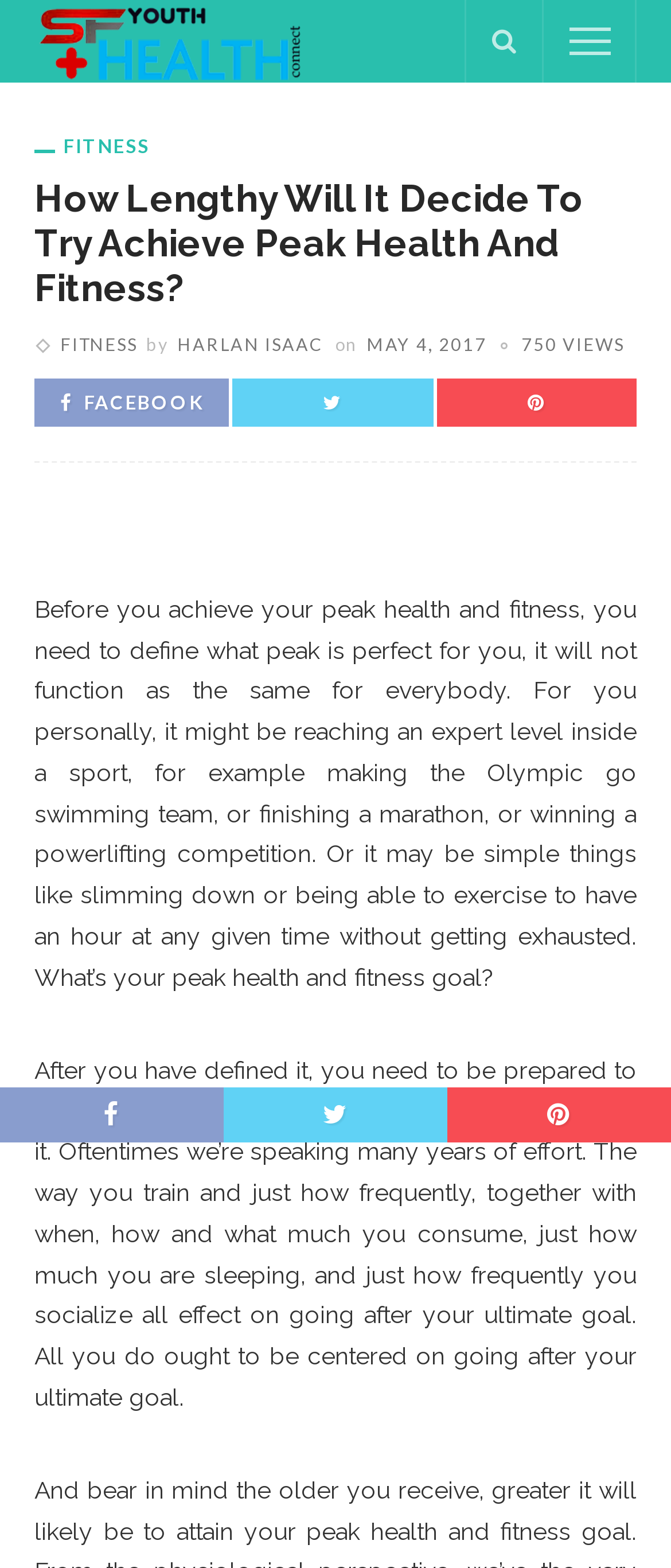Using the element description Pinterest, predict the bounding box coordinates for the UI element. Provide the coordinates in (top-left x, top-left y, bottom-right x, bottom-right y) format with values ranging from 0 to 1.

[0.787, 0.249, 0.812, 0.263]